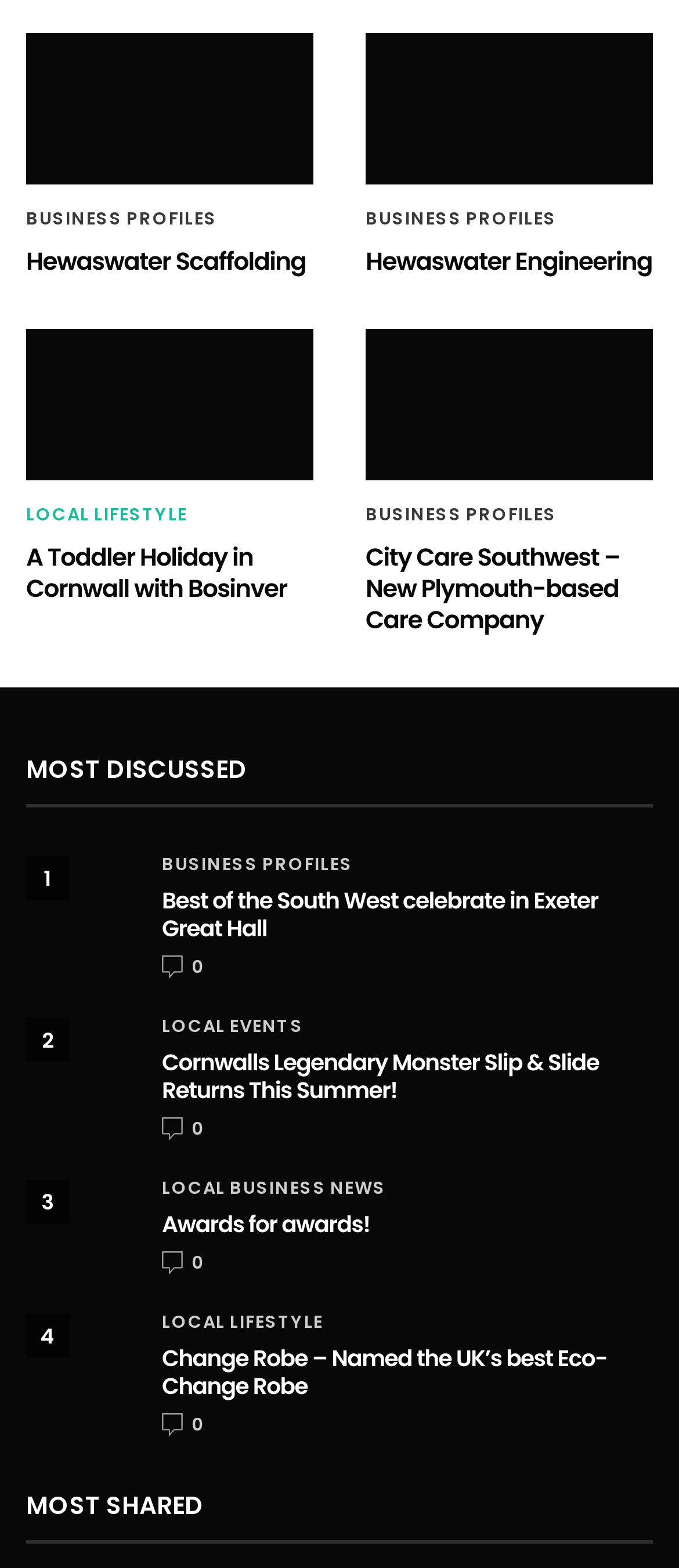Identify the bounding box of the UI element described as follows: "tpstreeservice@gmail.com". Provide the coordinates as four float numbers in the range of 0 to 1 [left, top, right, bottom].

None